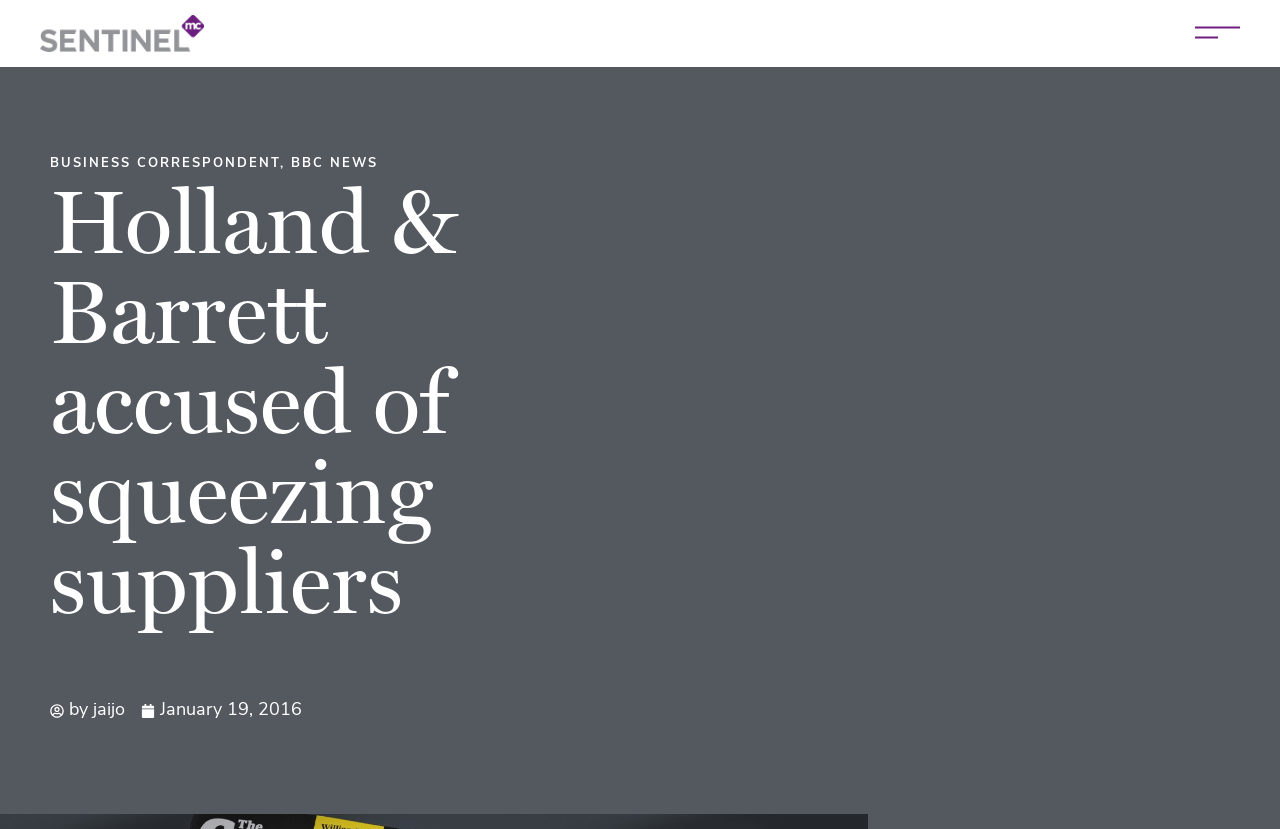What is the company accused of?
Provide a well-explained and detailed answer to the question.

I determined the answer by analyzing the heading element 'Holland & Barrett accused of squeezing suppliers' which suggests that the company Holland & Barrett is accused of squeezing suppliers.